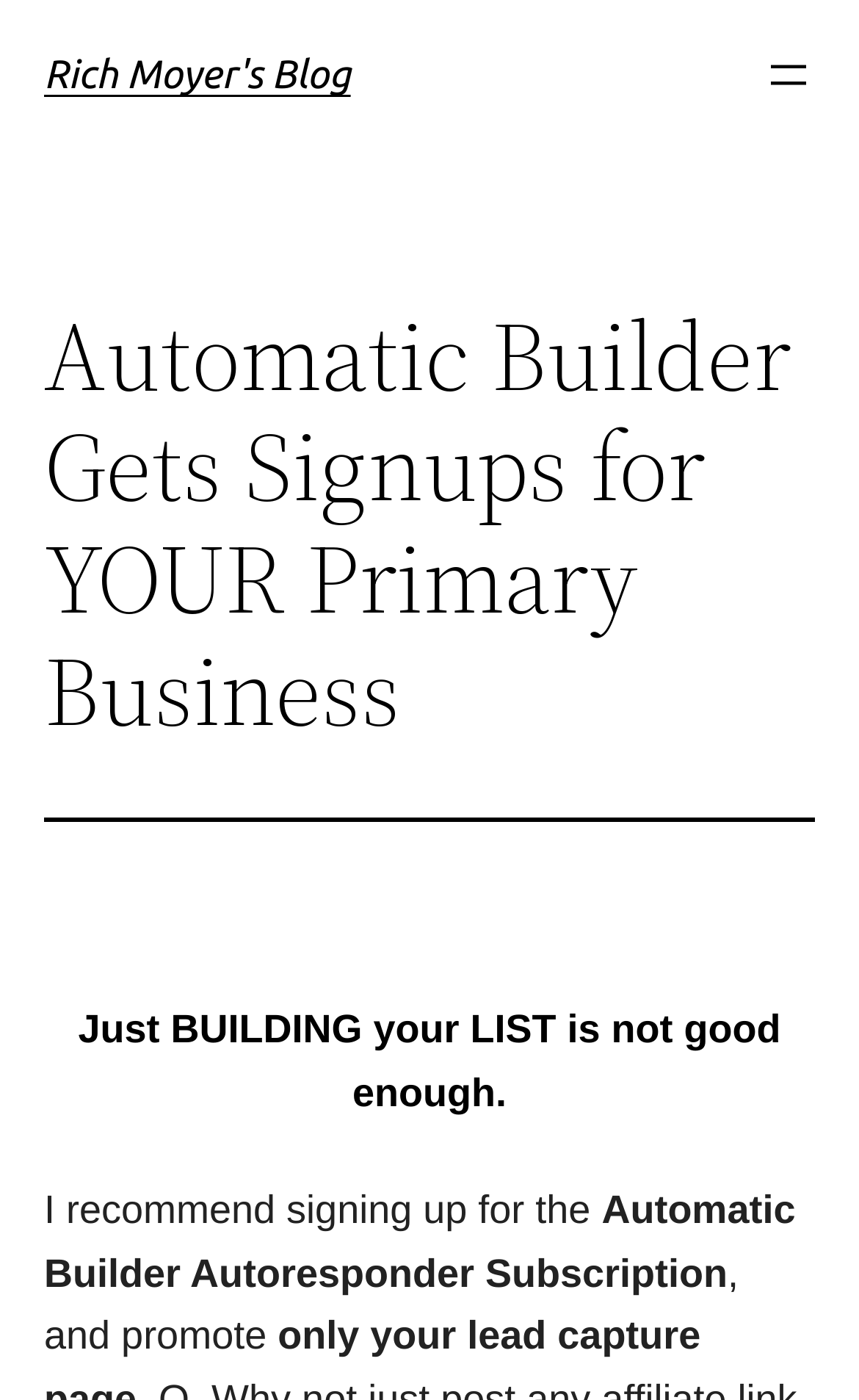How many text elements are there in the webpage?
Please look at the screenshot and answer in one word or a short phrase.

5